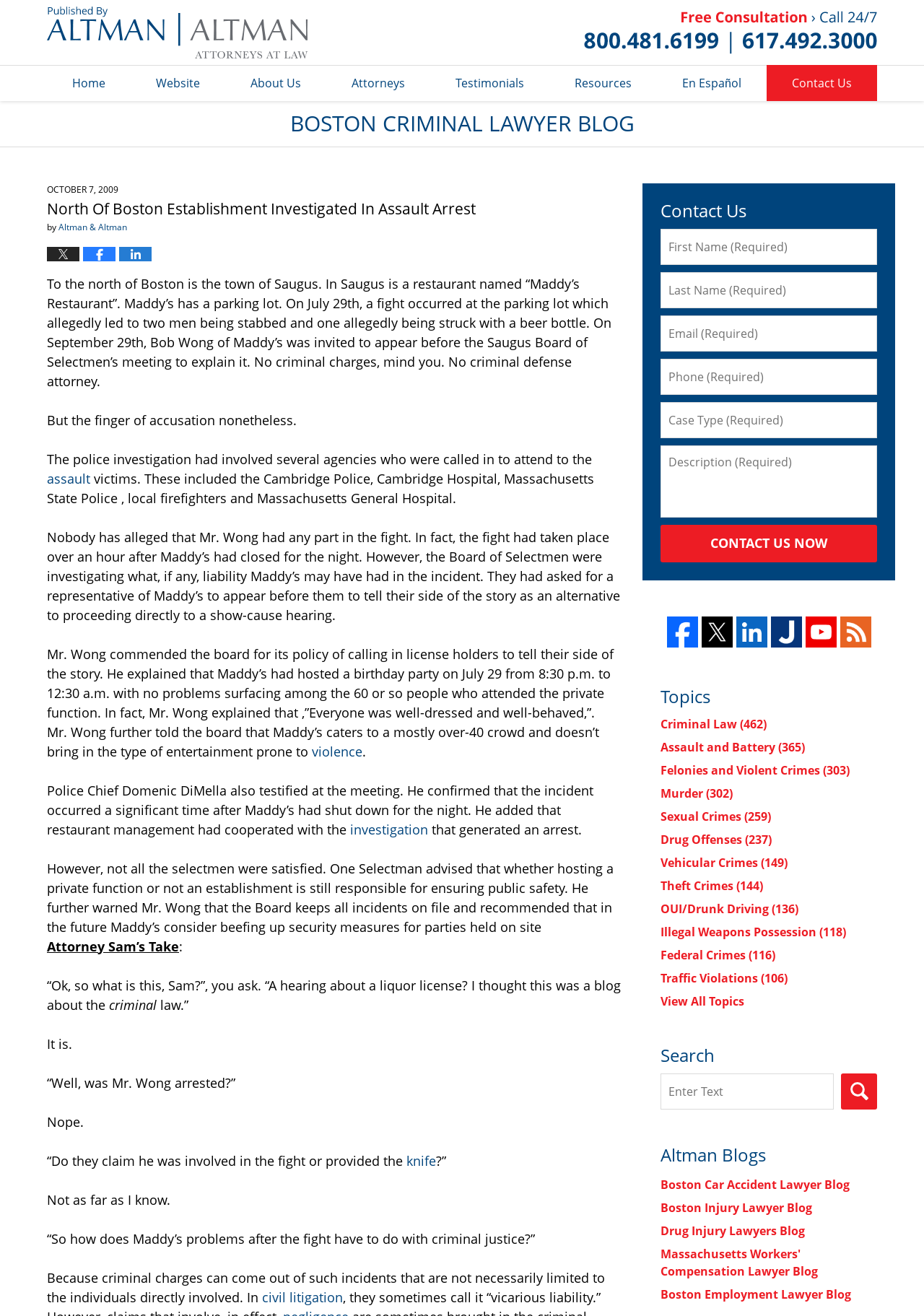Please specify the bounding box coordinates of the area that should be clicked to accomplish the following instruction: "Click the 'Tweet this Post' link". The coordinates should consist of four float numbers between 0 and 1, i.e., [left, top, right, bottom].

[0.051, 0.187, 0.086, 0.198]